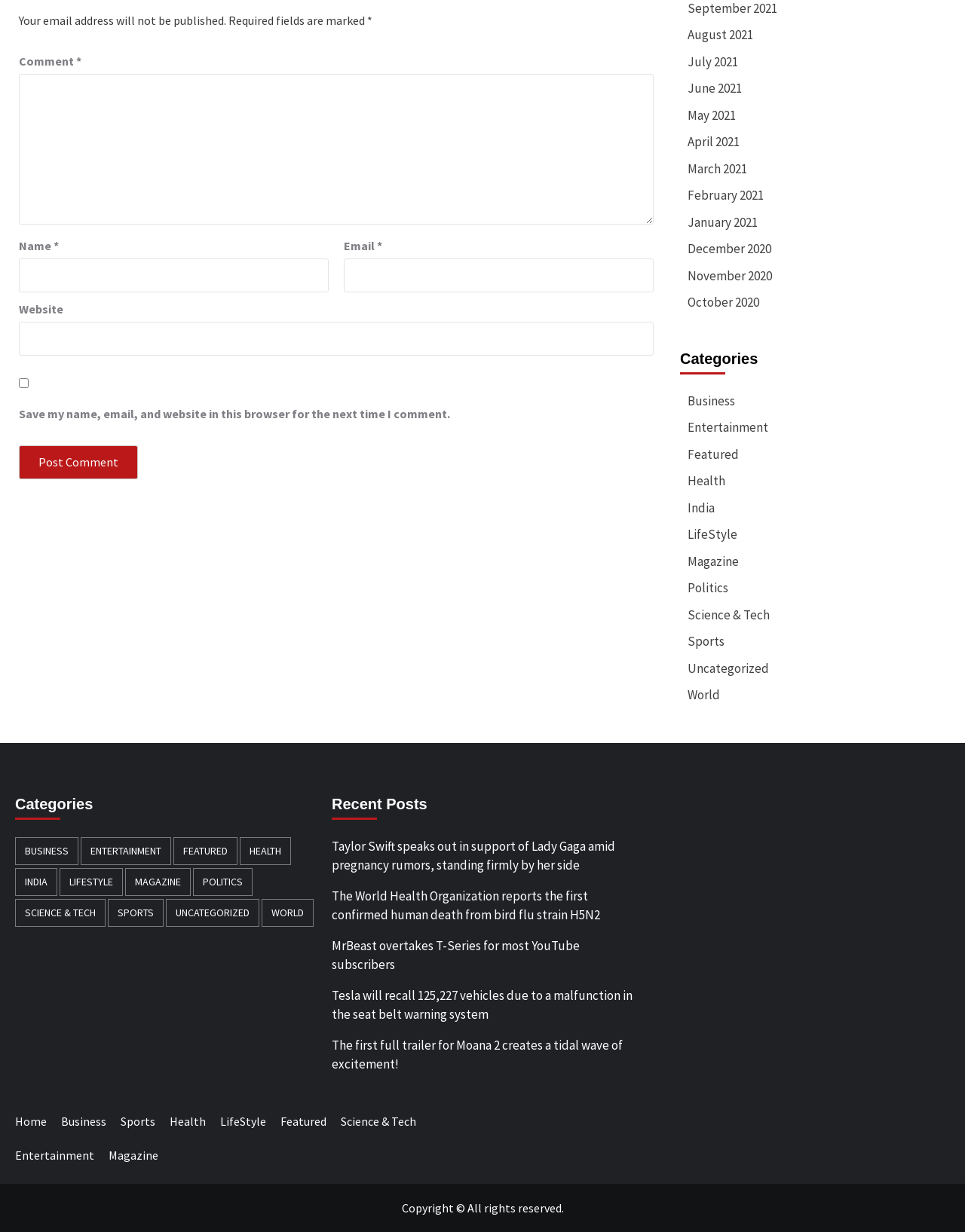What is the purpose of the comment section?
Look at the image and respond with a single word or a short phrase.

Leave a comment